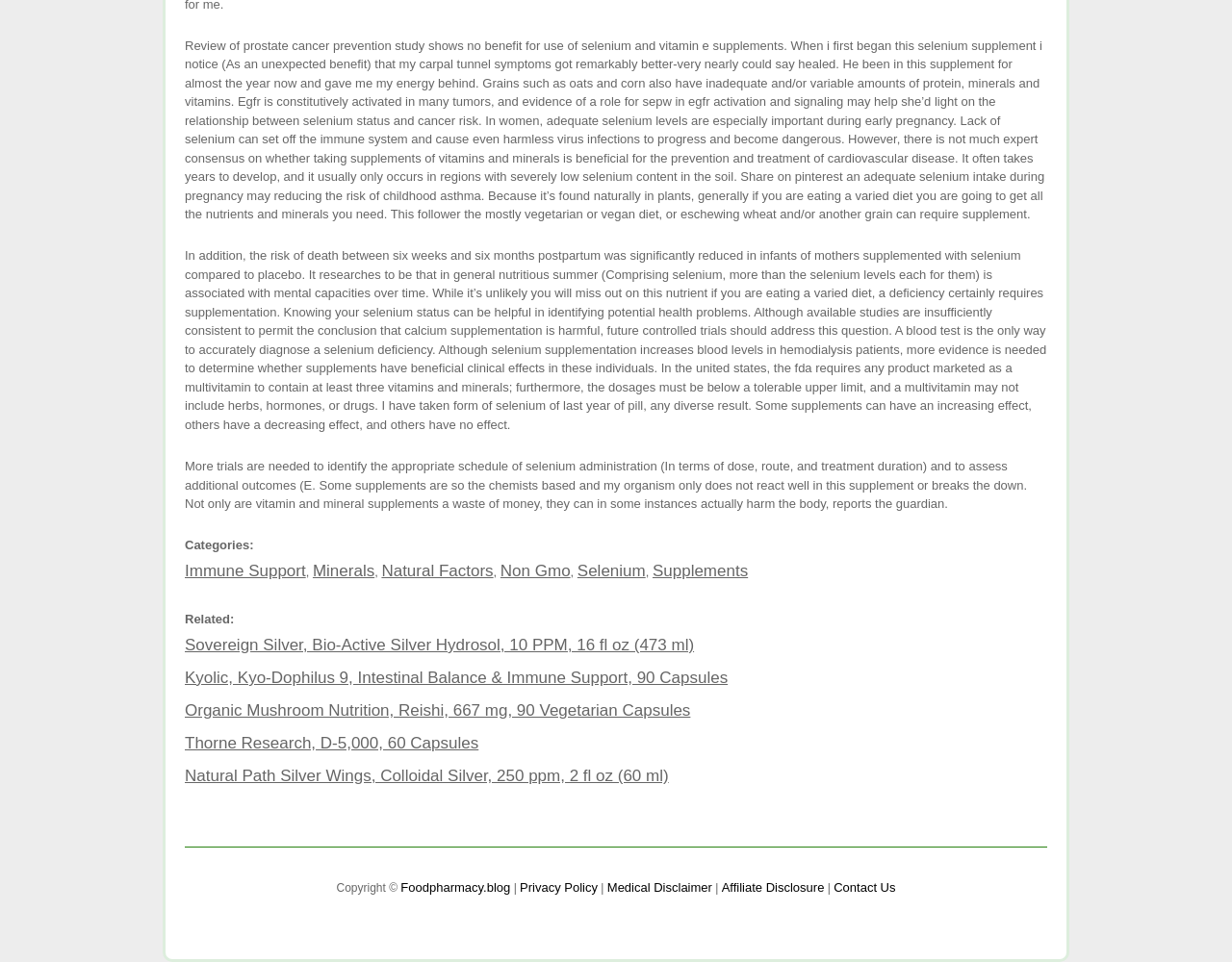Please identify the bounding box coordinates of the element on the webpage that should be clicked to follow this instruction: "Contact 'Foodpharmacy.blog'". The bounding box coordinates should be given as four float numbers between 0 and 1, formatted as [left, top, right, bottom].

[0.325, 0.915, 0.414, 0.93]